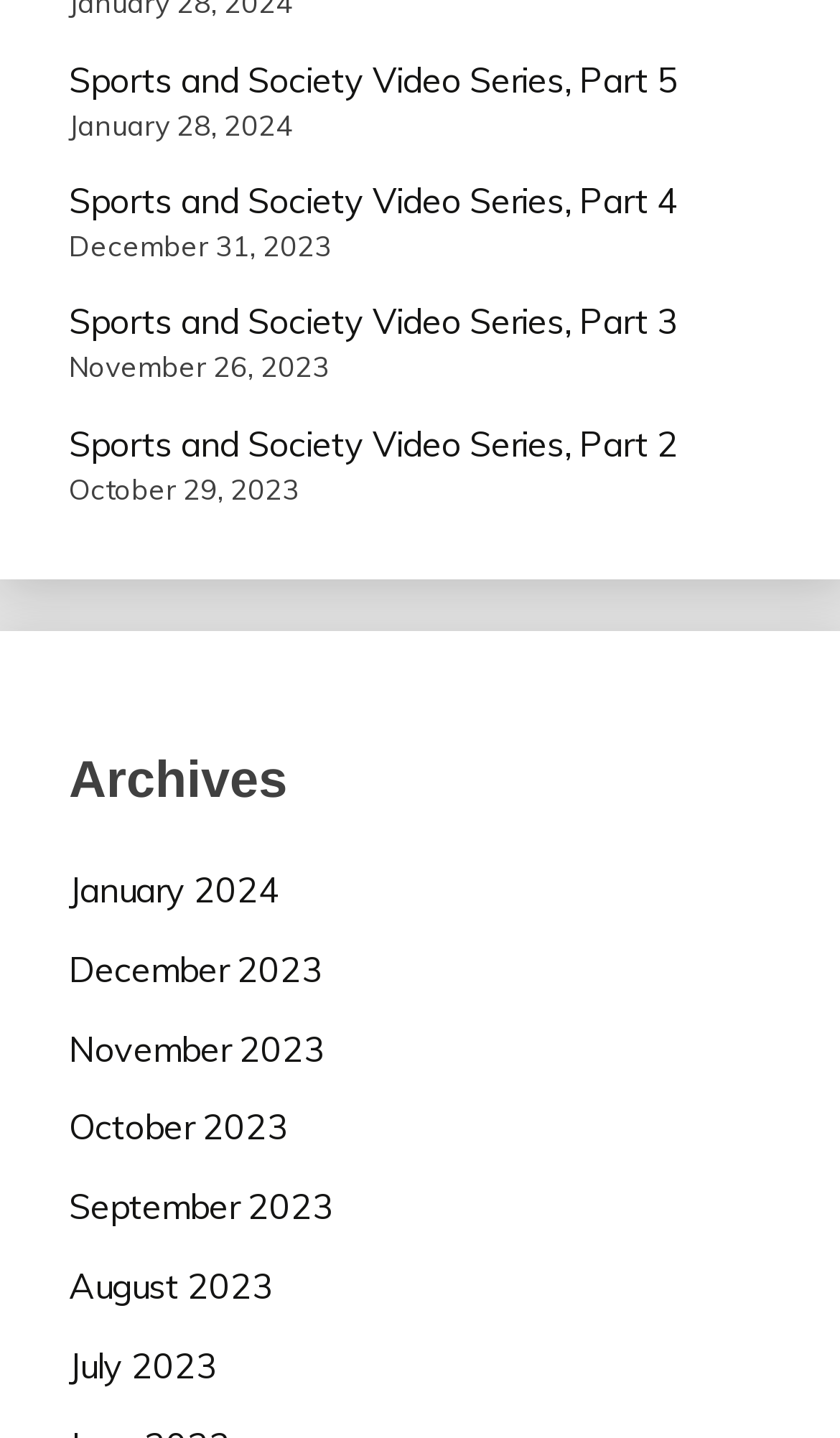Please specify the bounding box coordinates of the clickable section necessary to execute the following command: "go to December 2023".

[0.082, 0.659, 0.385, 0.689]